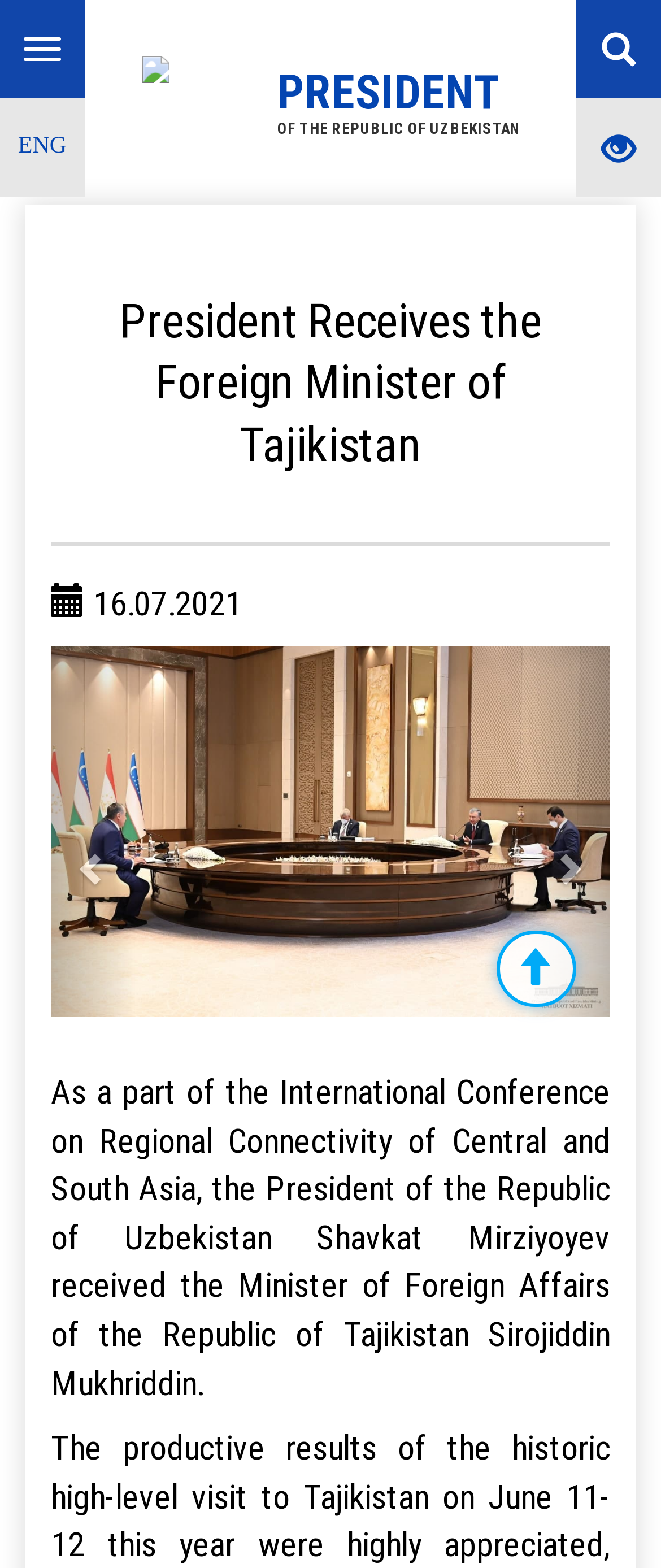Predict the bounding box of the UI element based on the description: "Eng". The coordinates should be four float numbers between 0 and 1, formatted as [left, top, right, bottom].

[0.025, 0.063, 0.104, 0.125]